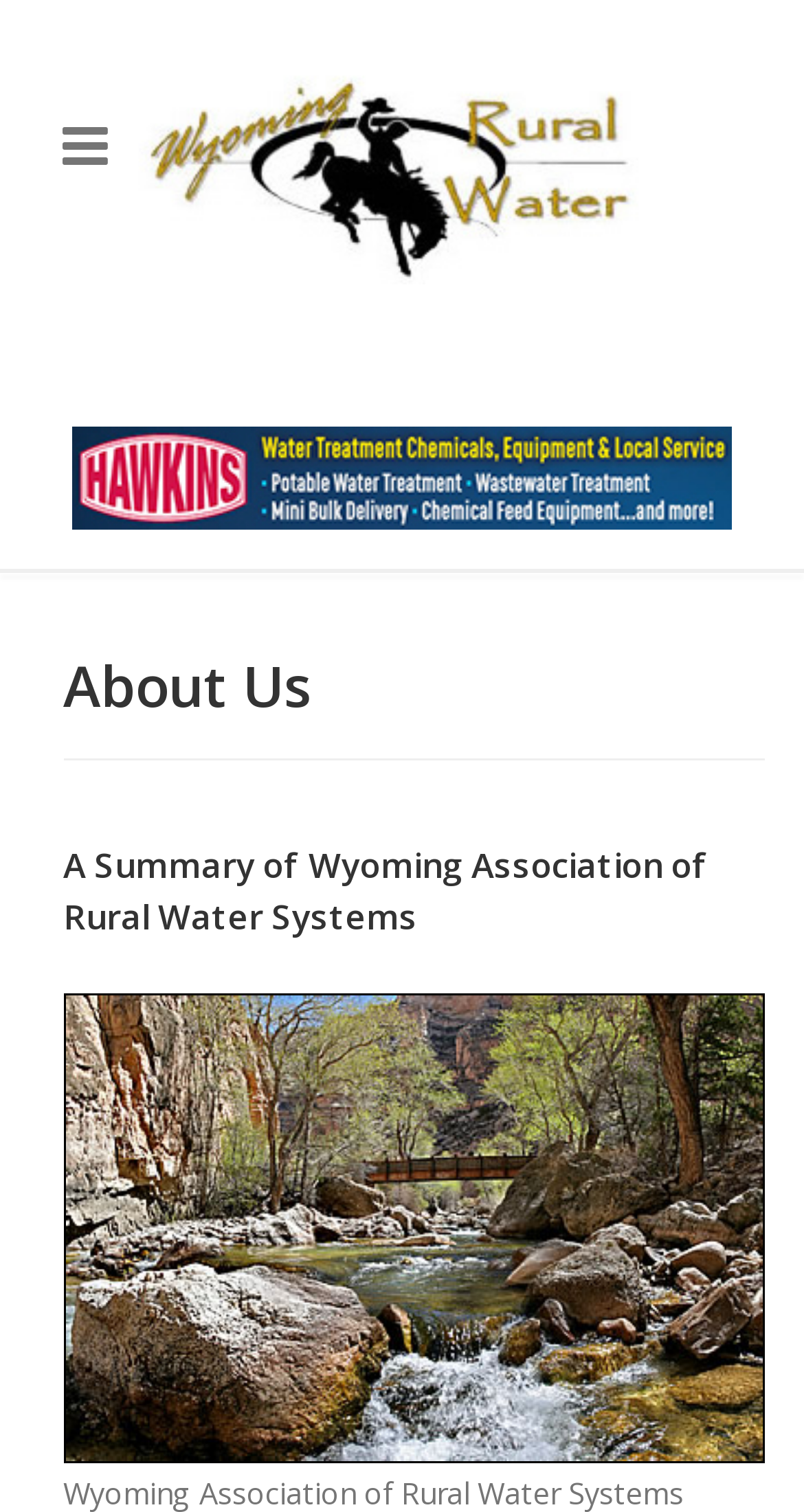Examine the image carefully and respond to the question with a detailed answer: 
What is the purpose of the image?

I inferred the purpose of the image by looking at its description 'about WARWS' and its position below the heading elements, suggesting that it is related to the content about Wyoming Association of Rural Water Systems.